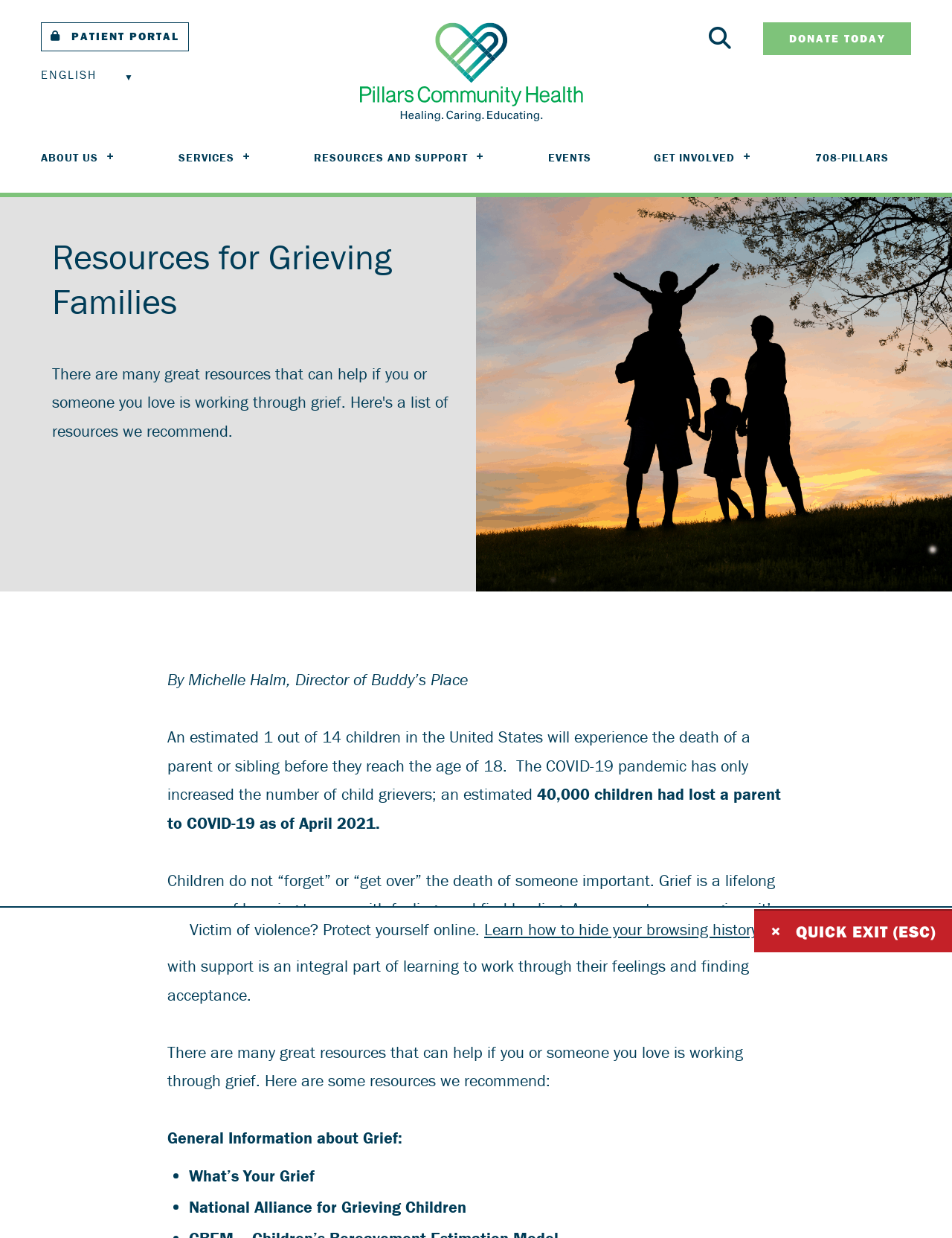Identify the bounding box coordinates of the region I need to click to complete this instruction: "Explore resources and support.".

[0.33, 0.117, 0.51, 0.138]